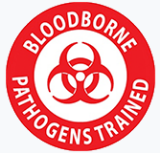Give a succinct answer to this question in a single word or phrase: 
What is at the center of the circular emblem?

Biohazard symbol